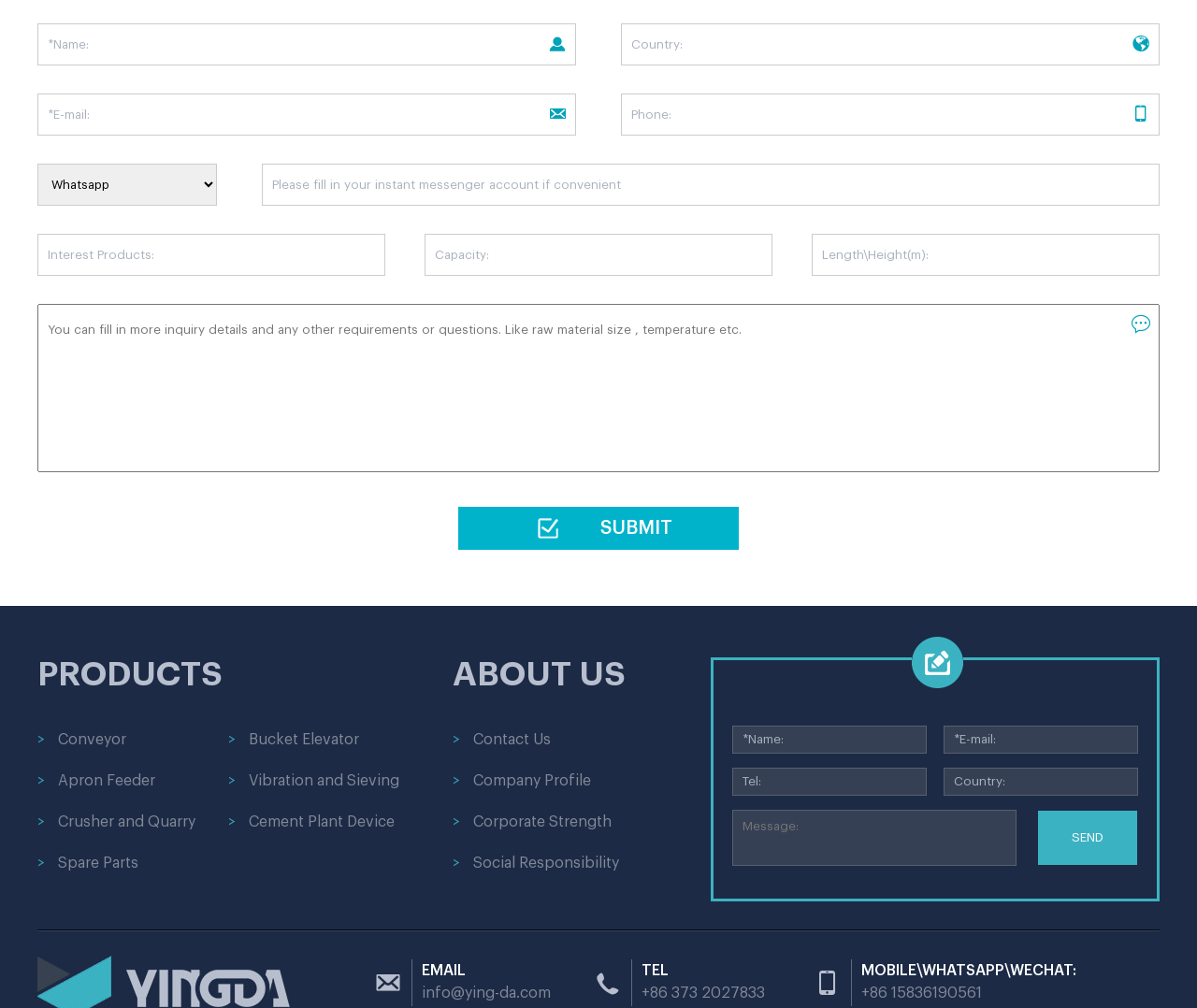Identify the bounding box coordinates for the region of the element that should be clicked to carry out the instruction: "Send a message". The bounding box coordinates should be four float numbers between 0 and 1, i.e., [left, top, right, bottom].

[0.866, 0.804, 0.951, 0.859]